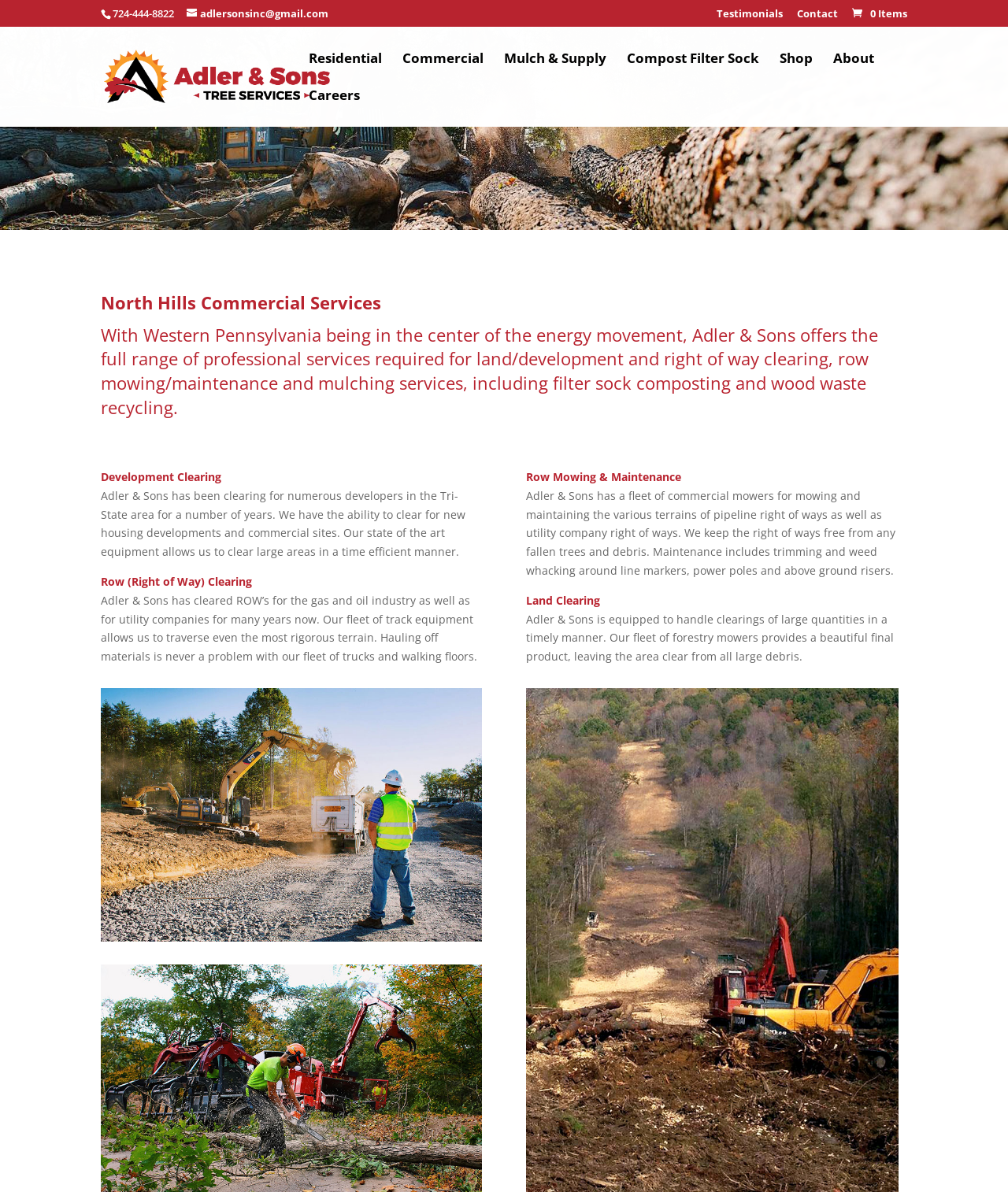Please specify the bounding box coordinates of the clickable region necessary for completing the following instruction: "View testimonials". The coordinates must consist of four float numbers between 0 and 1, i.e., [left, top, right, bottom].

[0.711, 0.007, 0.777, 0.022]